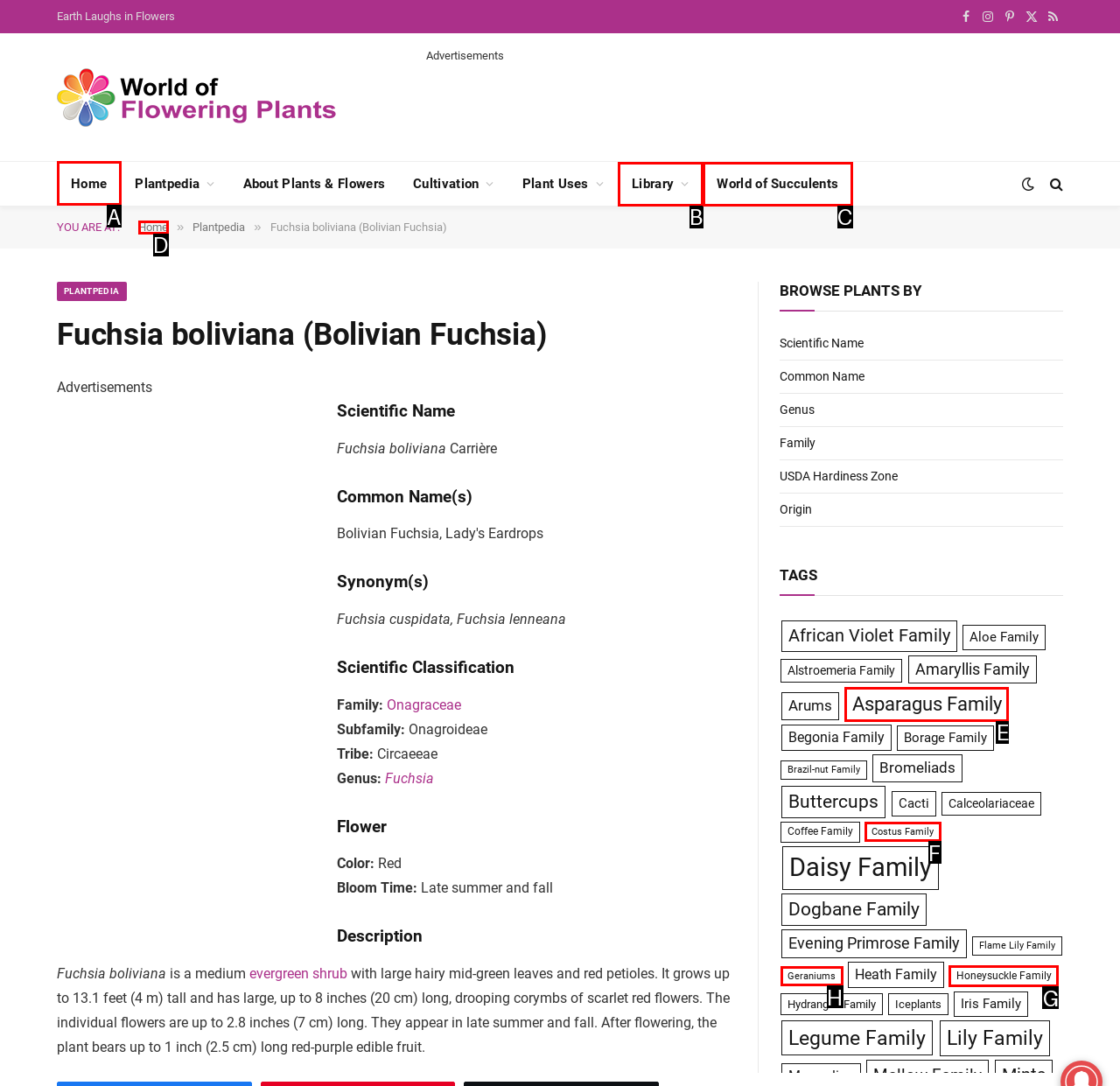Determine which element should be clicked for this task: Go to Home
Answer with the letter of the selected option.

A